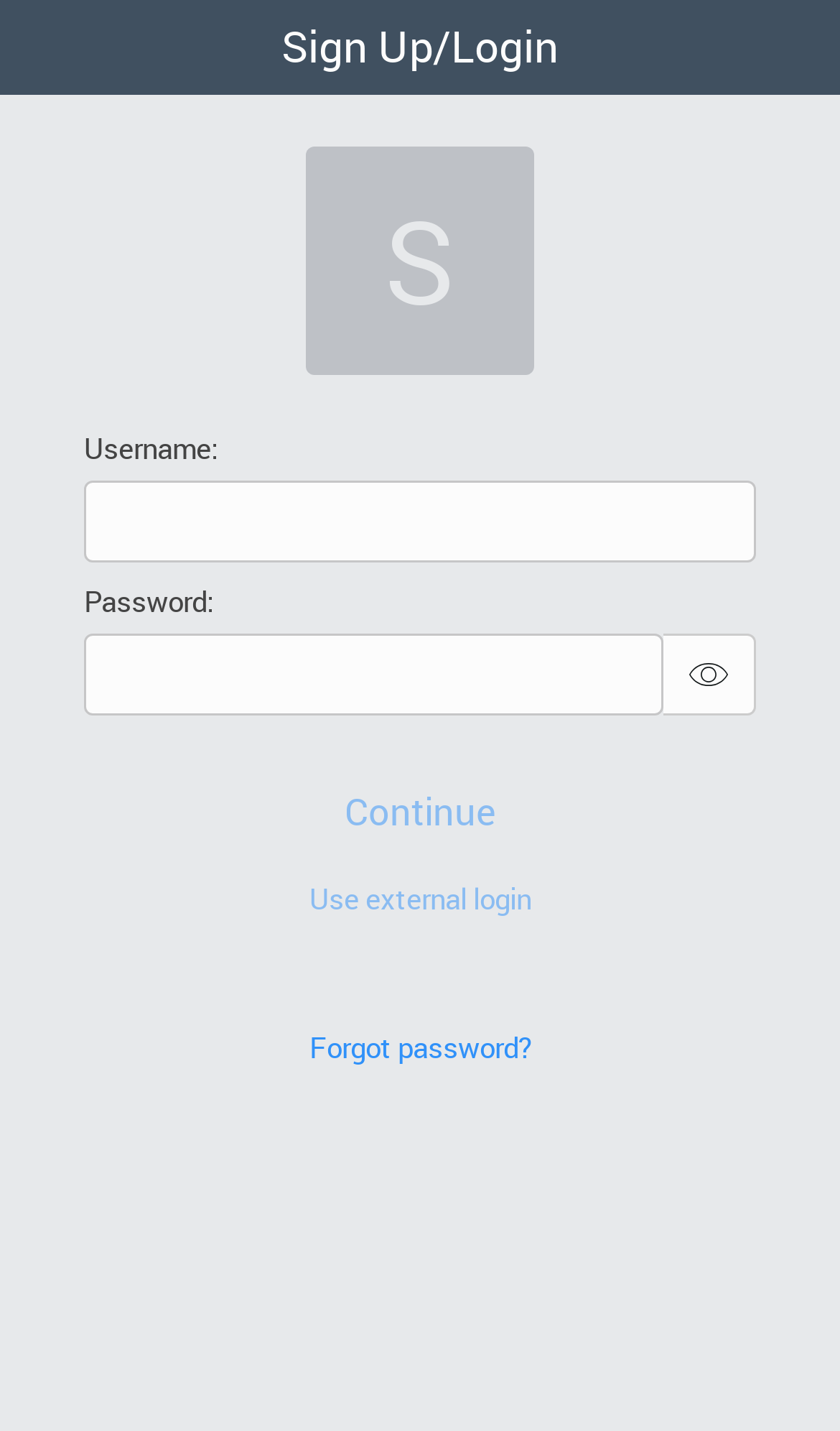Bounding box coordinates are given in the format (top-left x, top-left y, bottom-right x, bottom-right y). All values should be floating point numbers between 0 and 1. Provide the bounding box coordinate for the UI element described as: alt="Show Password" title="Show password"

[0.79, 0.443, 0.9, 0.5]